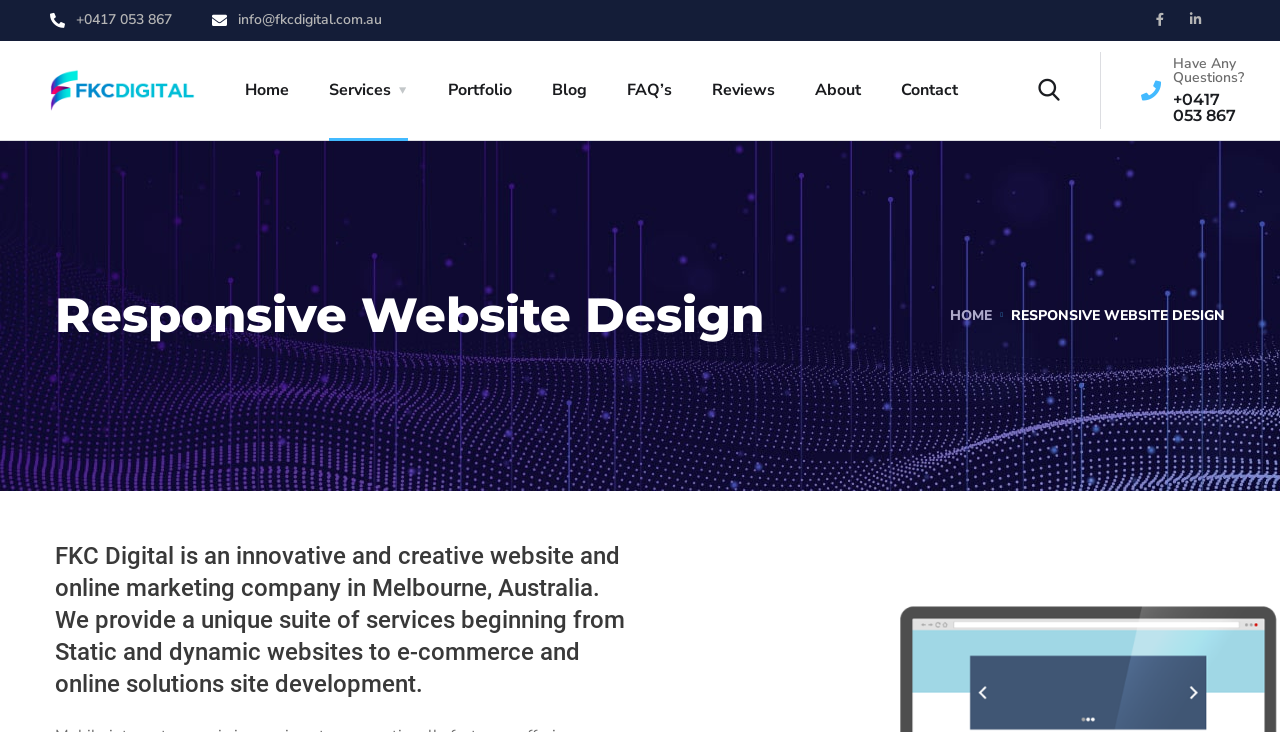What is the purpose of FKC Digital?
Based on the visual content, answer with a single word or a brief phrase.

Website and online marketing company